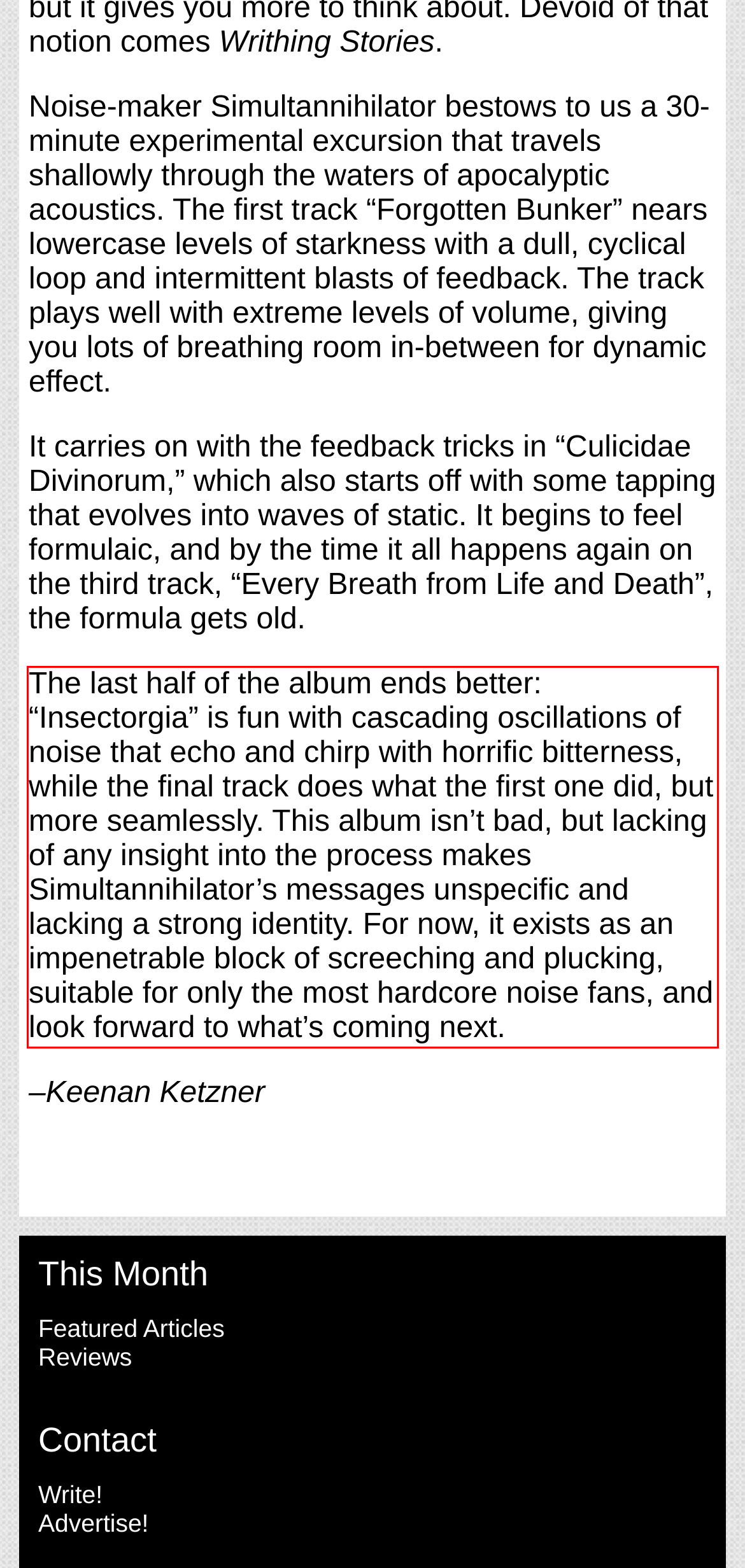You are provided with a screenshot of a webpage that includes a red bounding box. Extract and generate the text content found within the red bounding box.

The last half of the album ends better: “Insectorgia” is fun with cascading oscillations of noise that echo and chirp with horrific bitterness, while the final track does what the first one did, but more seamlessly. This album isn’t bad, but lacking of any insight into the process makes Simultannihilator’s messages unspecific and lacking a strong identity. For now, it exists as an impenetrable block of screeching and plucking, suitable for only the most hardcore noise fans, and look forward to what’s coming next.